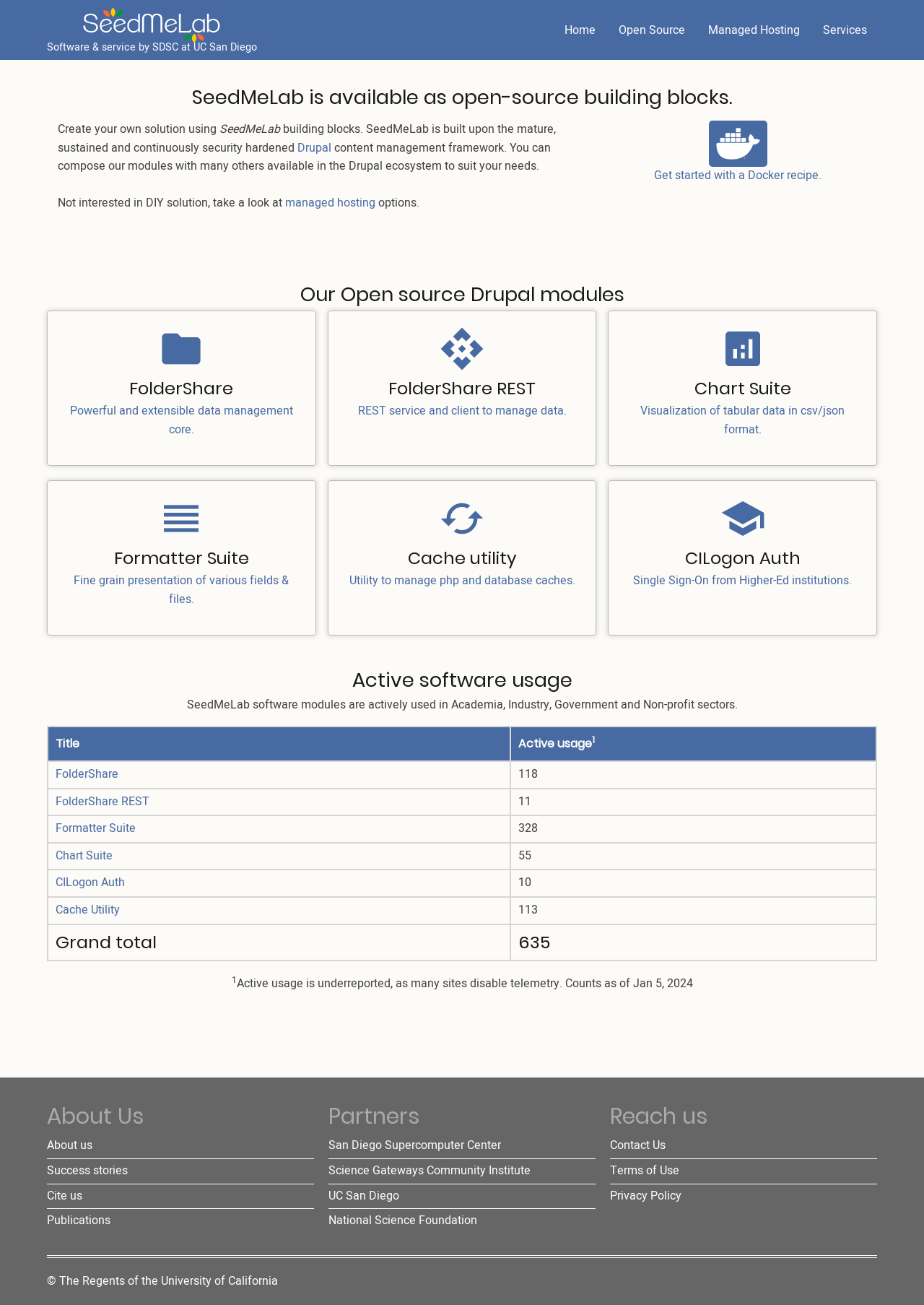What is the total active usage of all SeedMeLab software modules?
Using the visual information, respond with a single word or phrase.

635